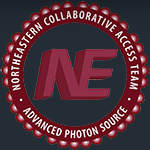Detail every significant feature and component of the image.

The image features the official logo of the Northeastern Collaborative Access Team (NE-CAT), prominently showcasing the initials "NE" in a bold, stylized font. The logo is encircled by a decorative red border, indicating its affiliation with the Advanced Photon Source, a facility dedicated to macromolecular crystallography. This emblem symbolizes NE-CAT's commitment to advancing research in structural biology through the use of high-energy X-ray beams, facilitating the study of complex biological macromolecules at atomic resolution.